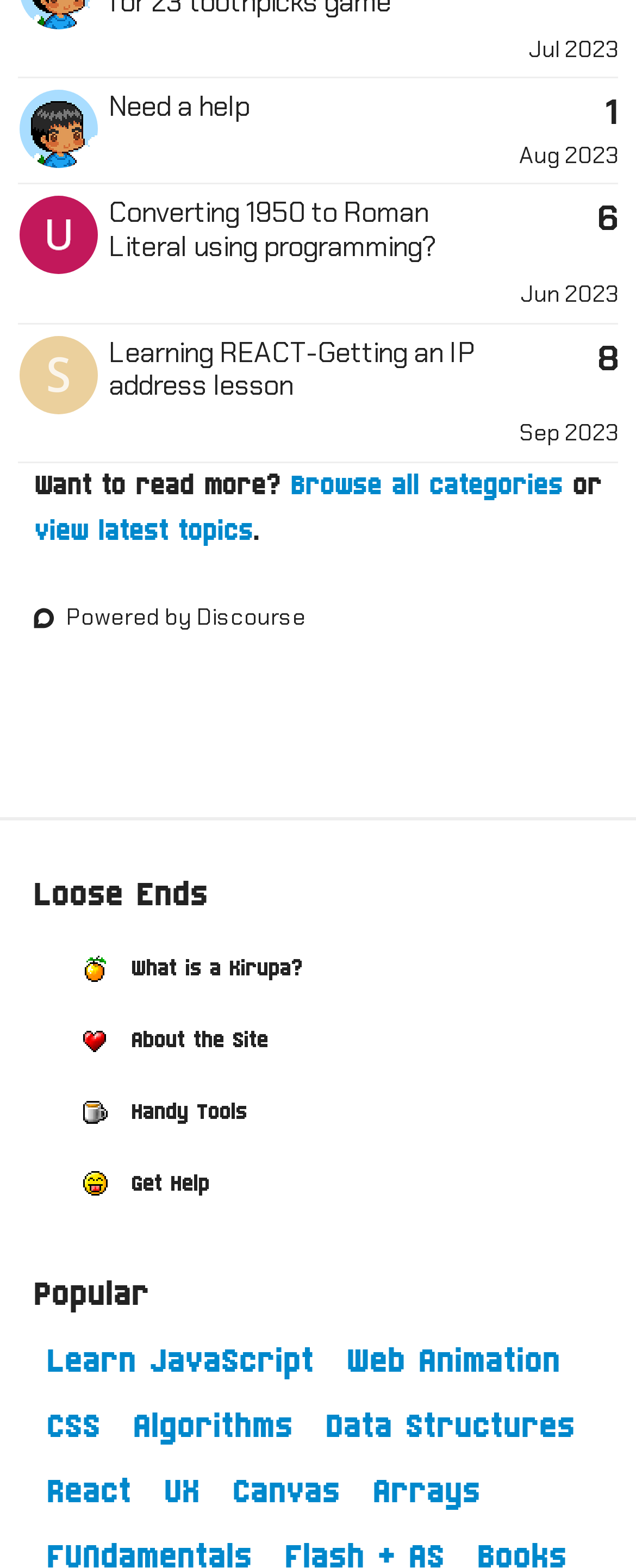How many replies does the topic 'Converting 1950 to Roman Literal using programming?' have?
Could you please answer the question thoroughly and with as much detail as possible?

The topic 'Converting 1950 to Roman Literal using programming?' has 6 replies, as indicated by the text 'This topic has 6 replies' below the topic title.